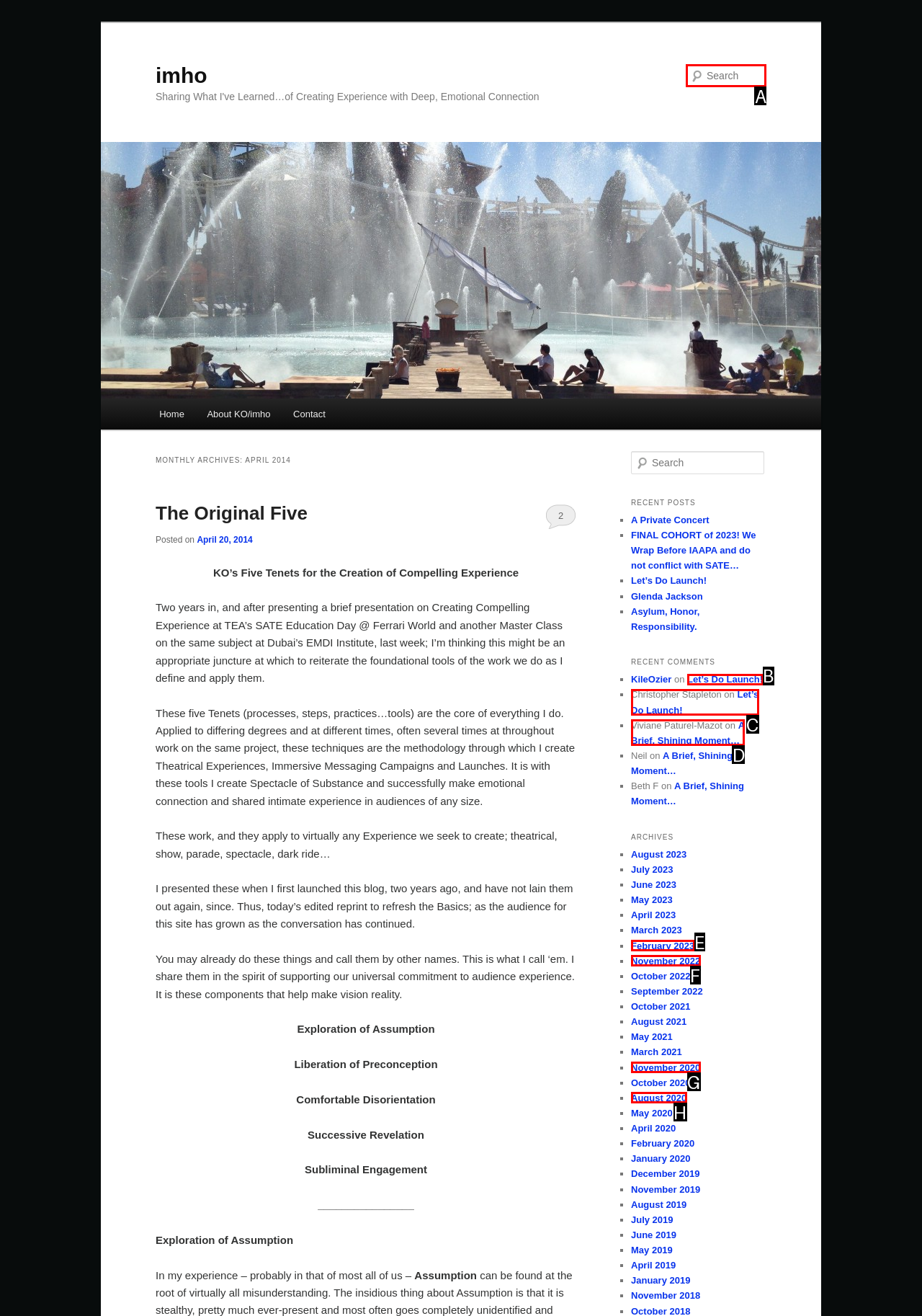Choose the UI element to click on to achieve this task: Search for something. Reply with the letter representing the selected element.

A